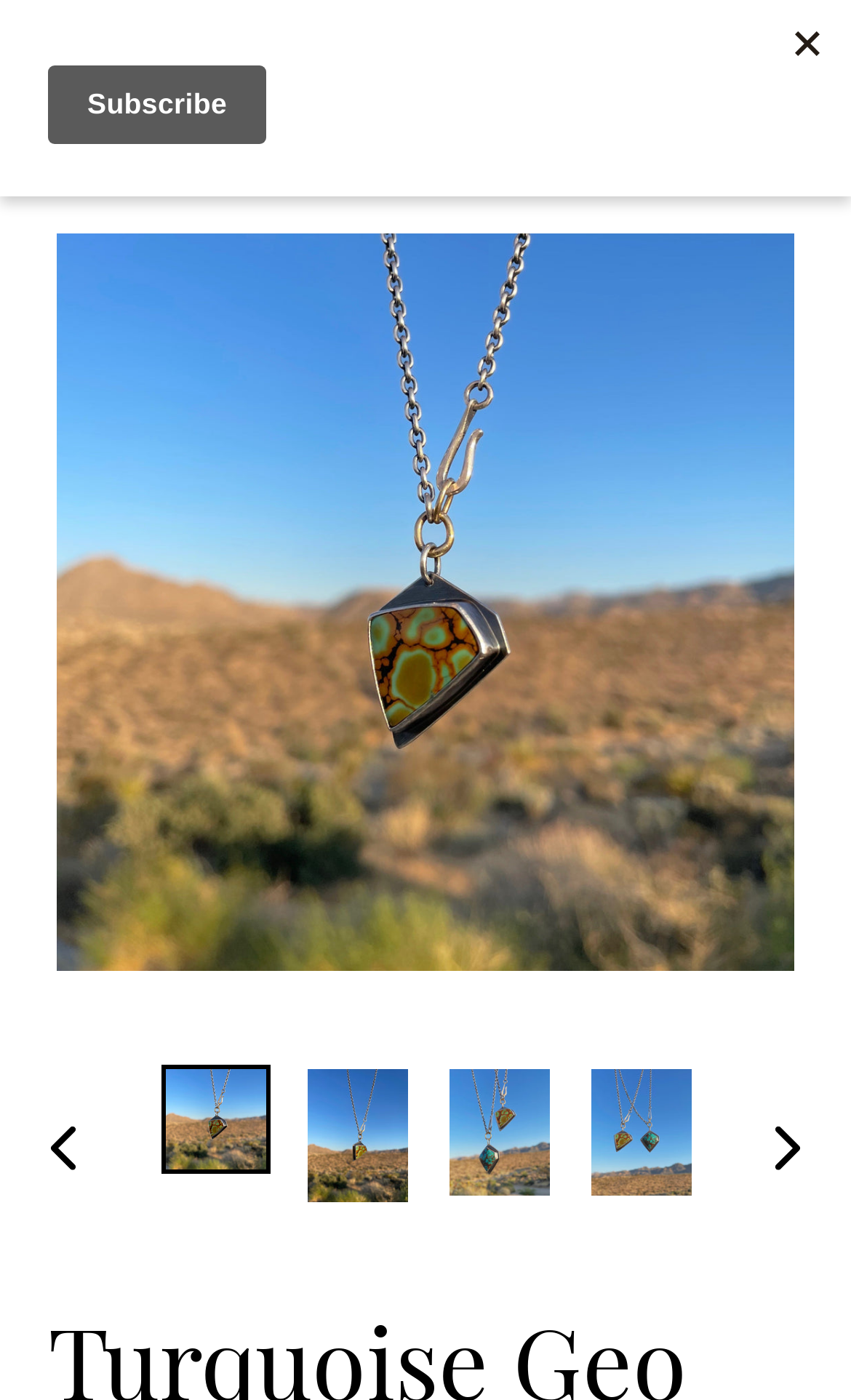Answer the following query concisely with a single word or phrase:
How many images of the necklace are there?

5